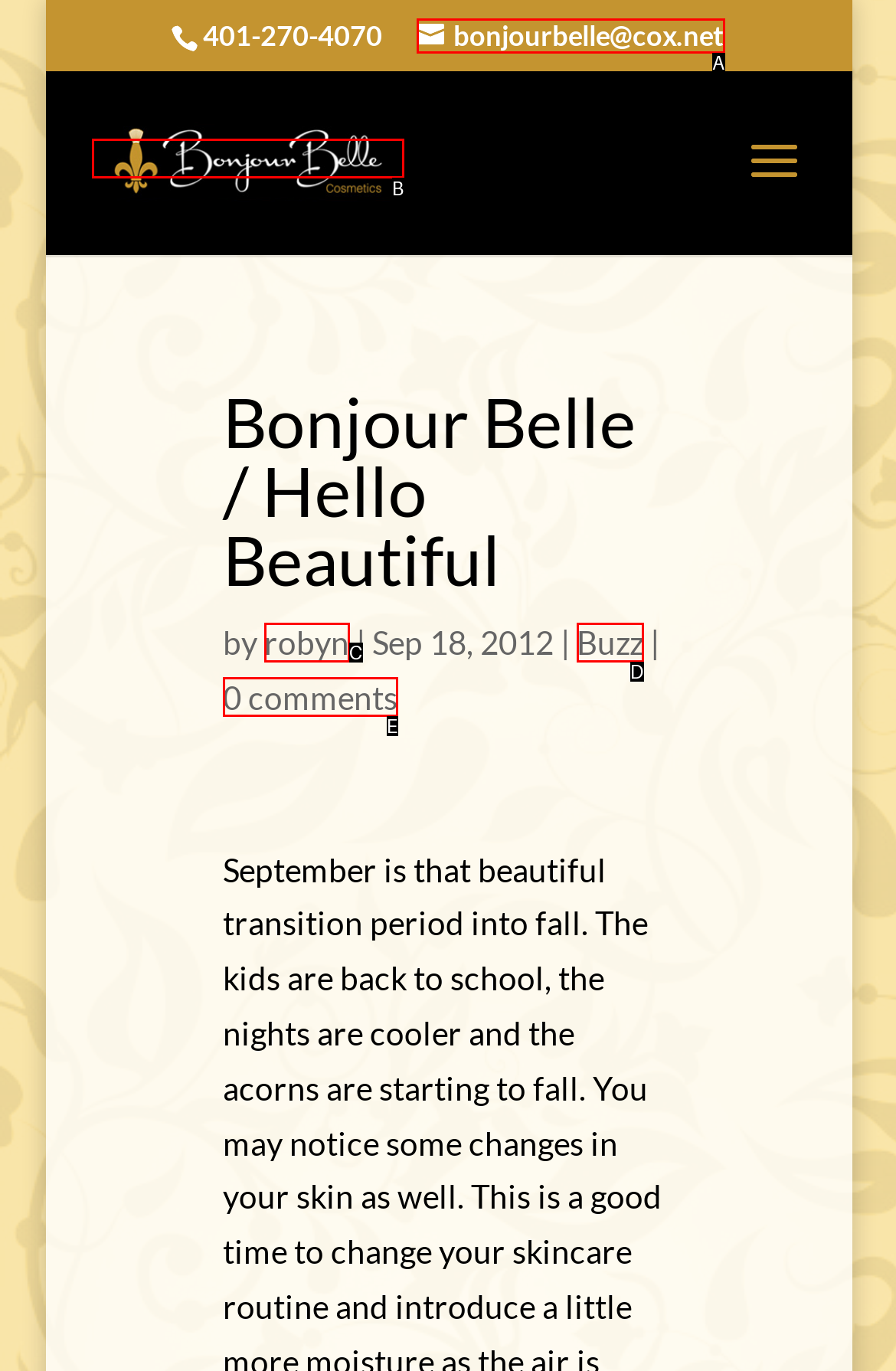Point out the HTML element that matches the following description: bonjourbelle@cox.net
Answer with the letter from the provided choices.

A